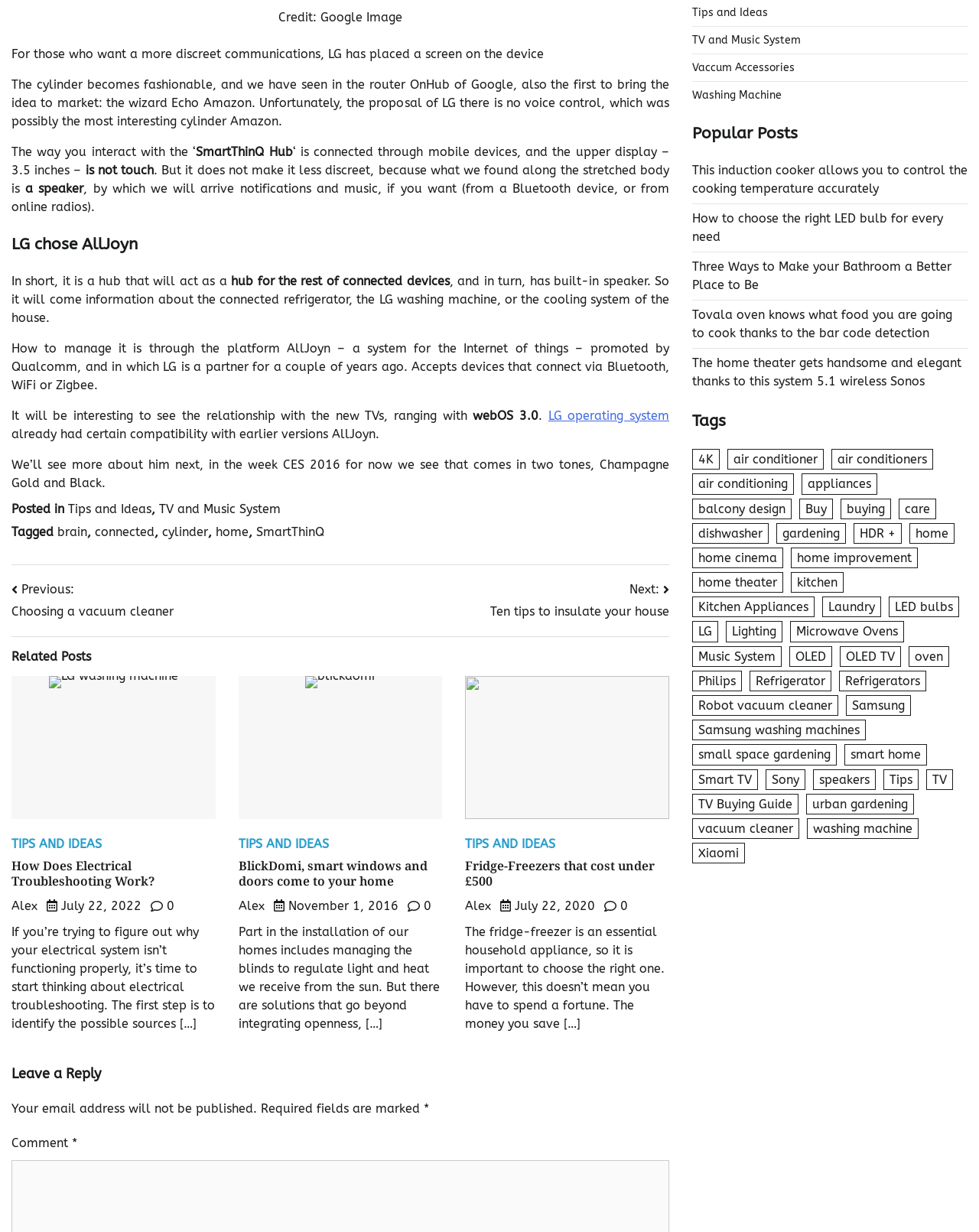What is the name of the LG device?
Please answer the question with as much detail as possible using the screenshot.

The name of the LG device is mentioned in the text as 'SmartThinQ Hub', which is a hub that will act as a hub for the rest of connected devices and has built-in speaker.